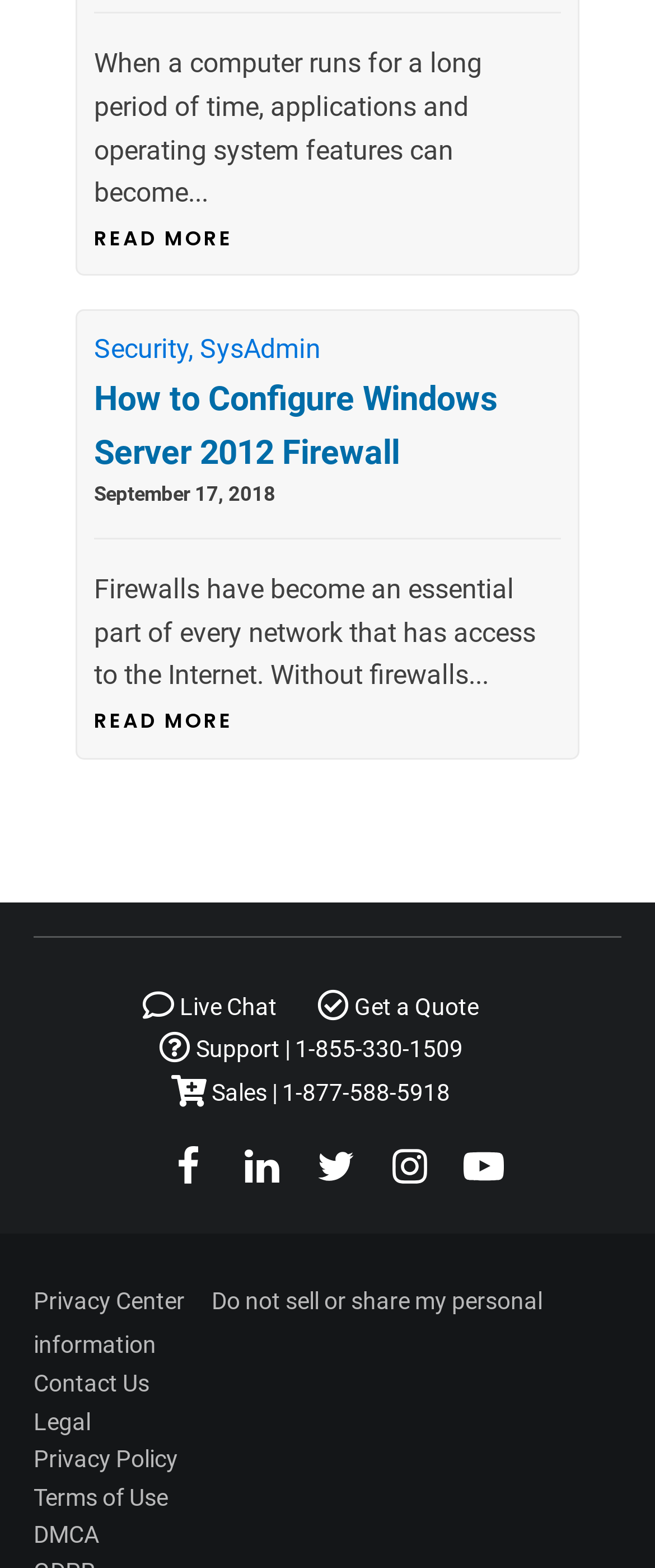What is the topic of the first article?
Refer to the image and give a detailed answer to the question.

The first article is about computer security because it mentions 'When a computer runs for a long period of time, applications and operating system features can become...' and provides a link to 'Security' and 'SysAdmin'.